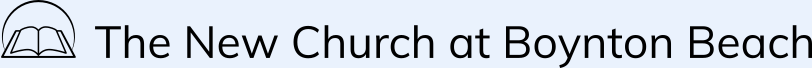Give a one-word or short-phrase answer to the following question: 
What is the purpose of the logo?

Representation and invitation